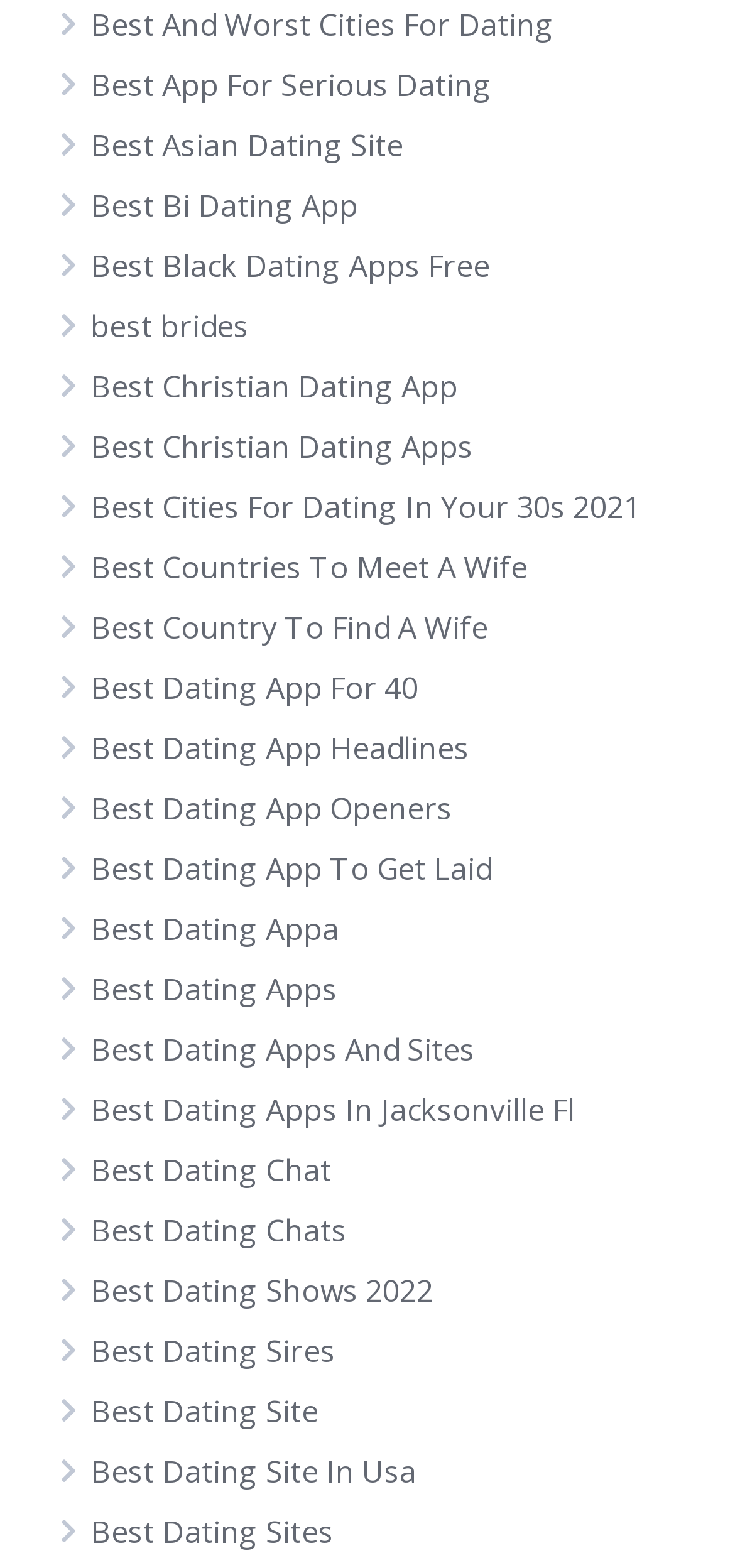Are all links about online dating?
Make sure to answer the question with a detailed and comprehensive explanation.

While most links are about online dating, I found a few links that are not, such as 'Best Countries To Meet A Wife' and 'Best Country To Find A Wife', which suggest that not all links are about online dating.